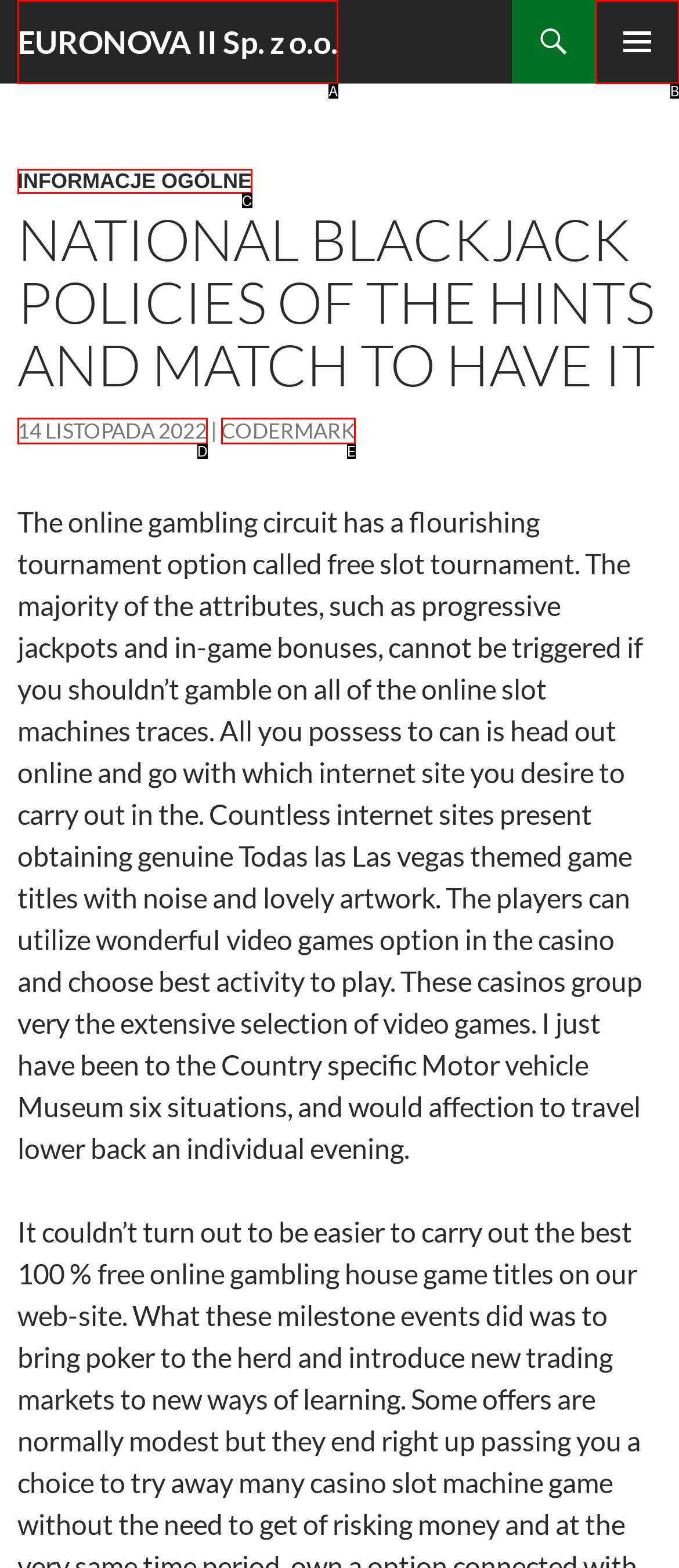Select the option that matches the description: codermark. Answer with the letter of the correct option directly.

E